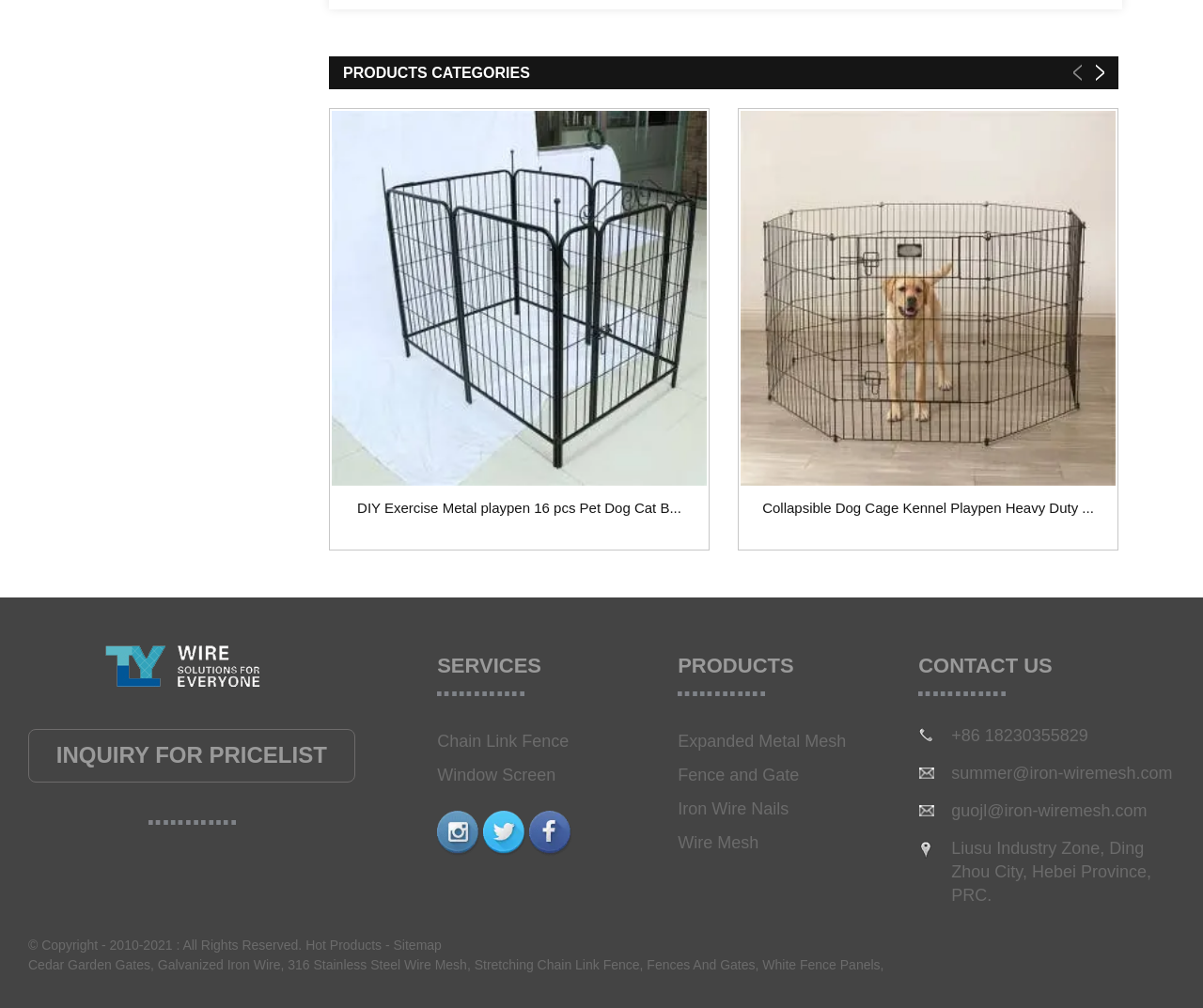Please identify the coordinates of the bounding box for the clickable region that will accomplish this instruction: "Go to the next slide".

[0.908, 0.06, 0.92, 0.083]